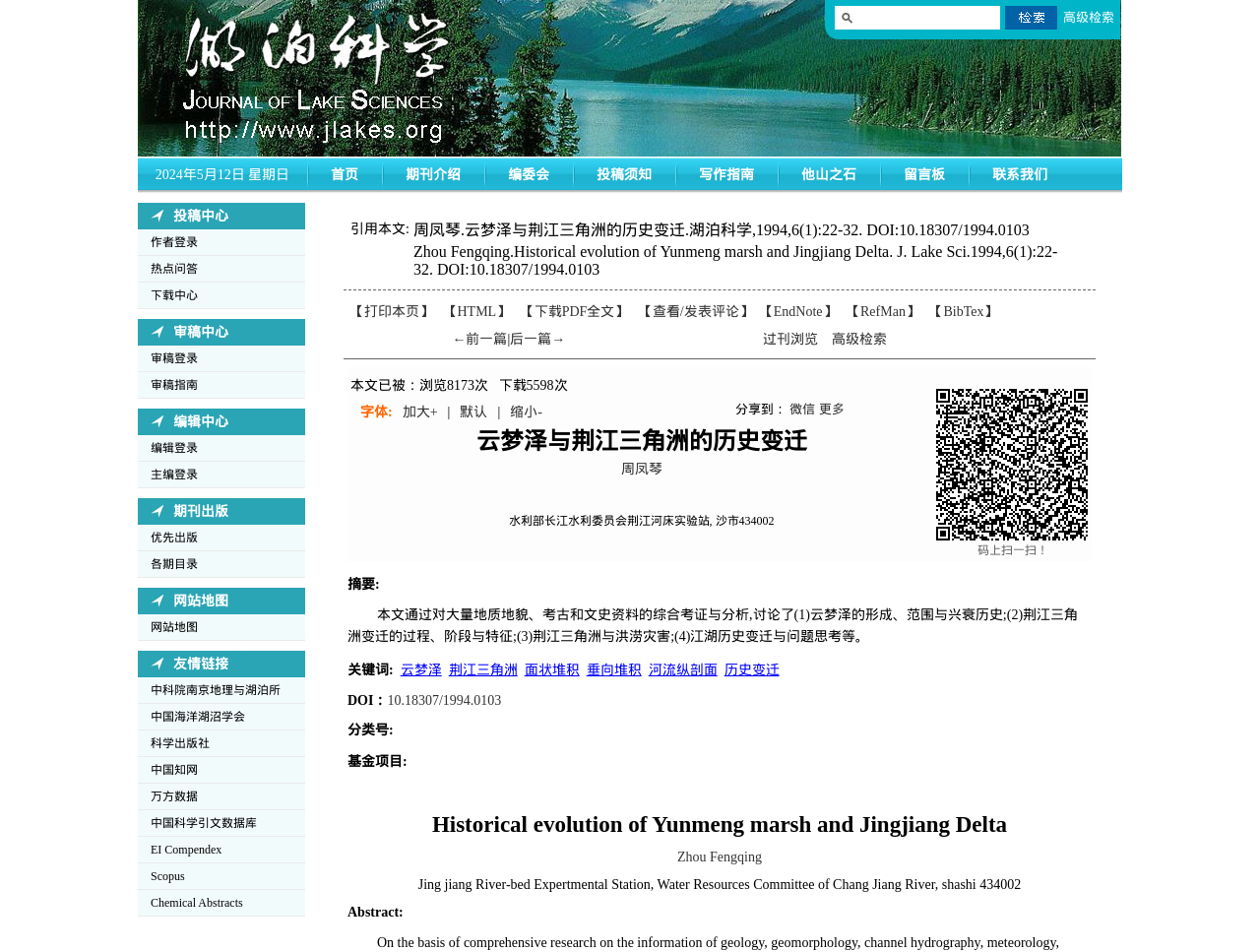What is the date of the webpage?
Provide a thorough and detailed answer to the question.

The date of the webpage can be found at the top of the webpage, which is '2024年5月12日 星期日'.